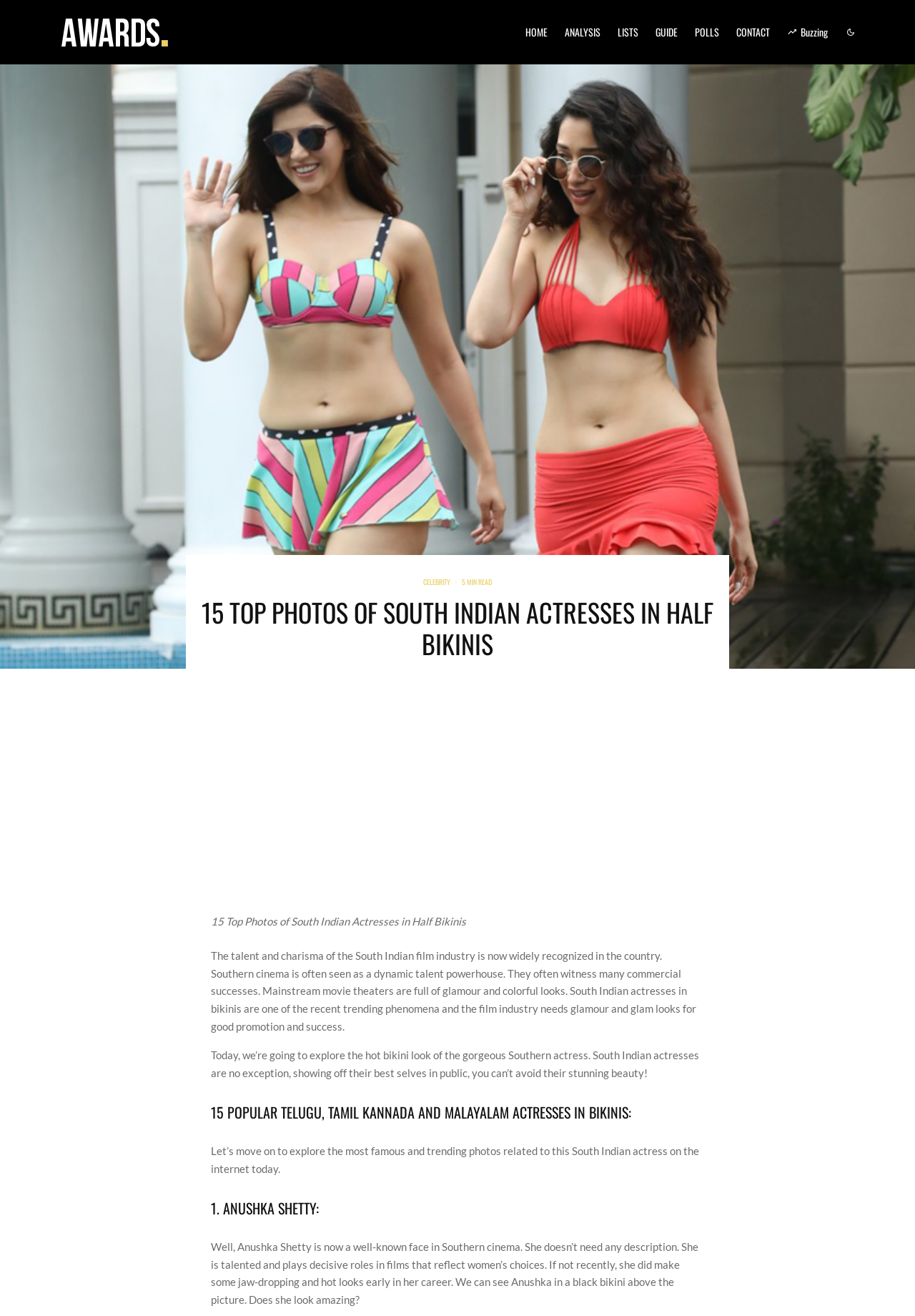Provide the bounding box coordinates for the UI element that is described by this text: "Digital Invest". The coordinates should be in the form of four float numbers between 0 and 1: [left, top, right, bottom].

[0.539, 0.637, 0.592, 0.645]